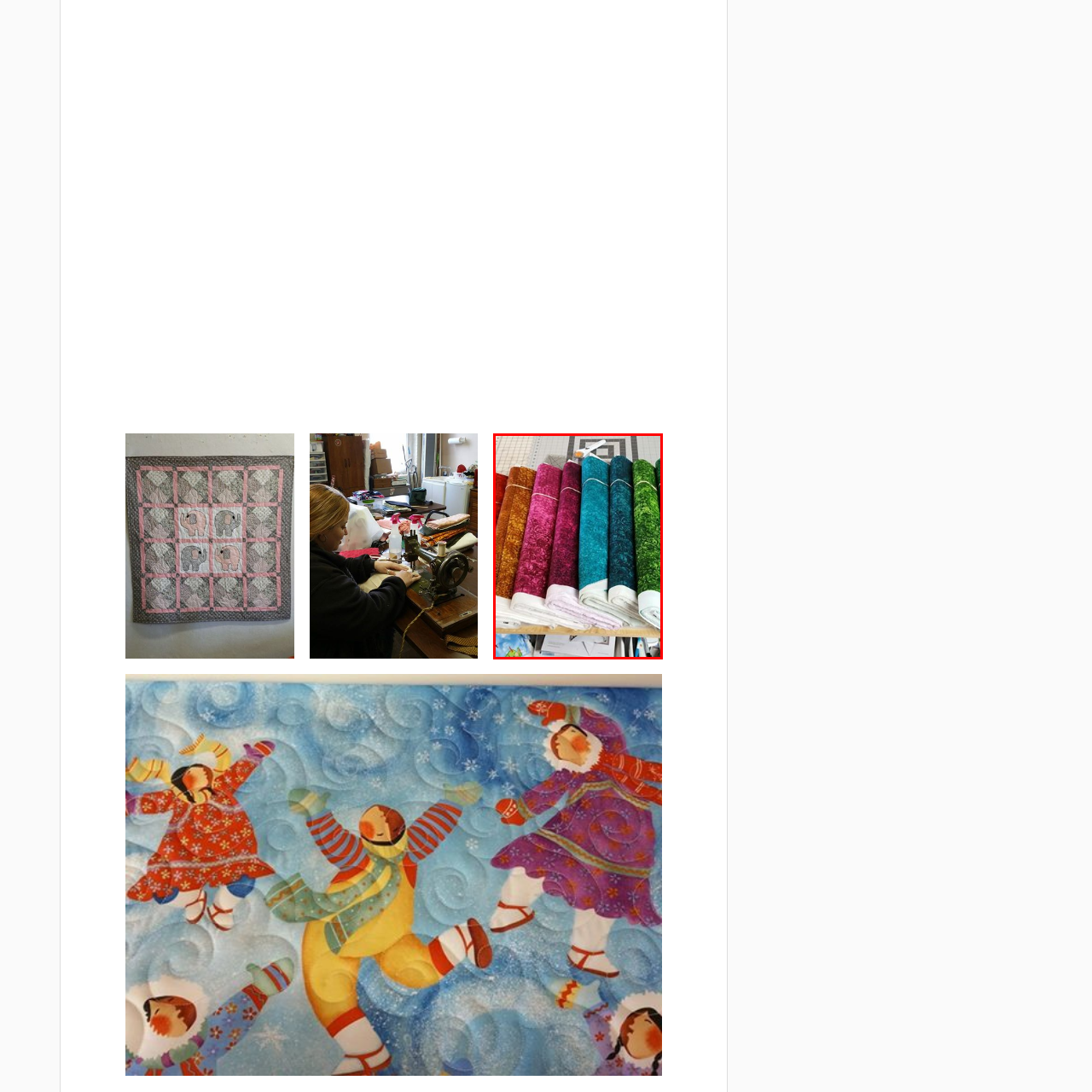What tools are present in the background?
Please focus on the image surrounded by the red bounding box and provide a one-word or phrase answer based on the image.

Cutting mat and sewing tools